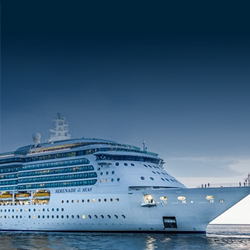Please provide a one-word or phrase answer to the question: 
What type of travelers is the cruise ship ideal for?

Those seeking relaxation and exploration